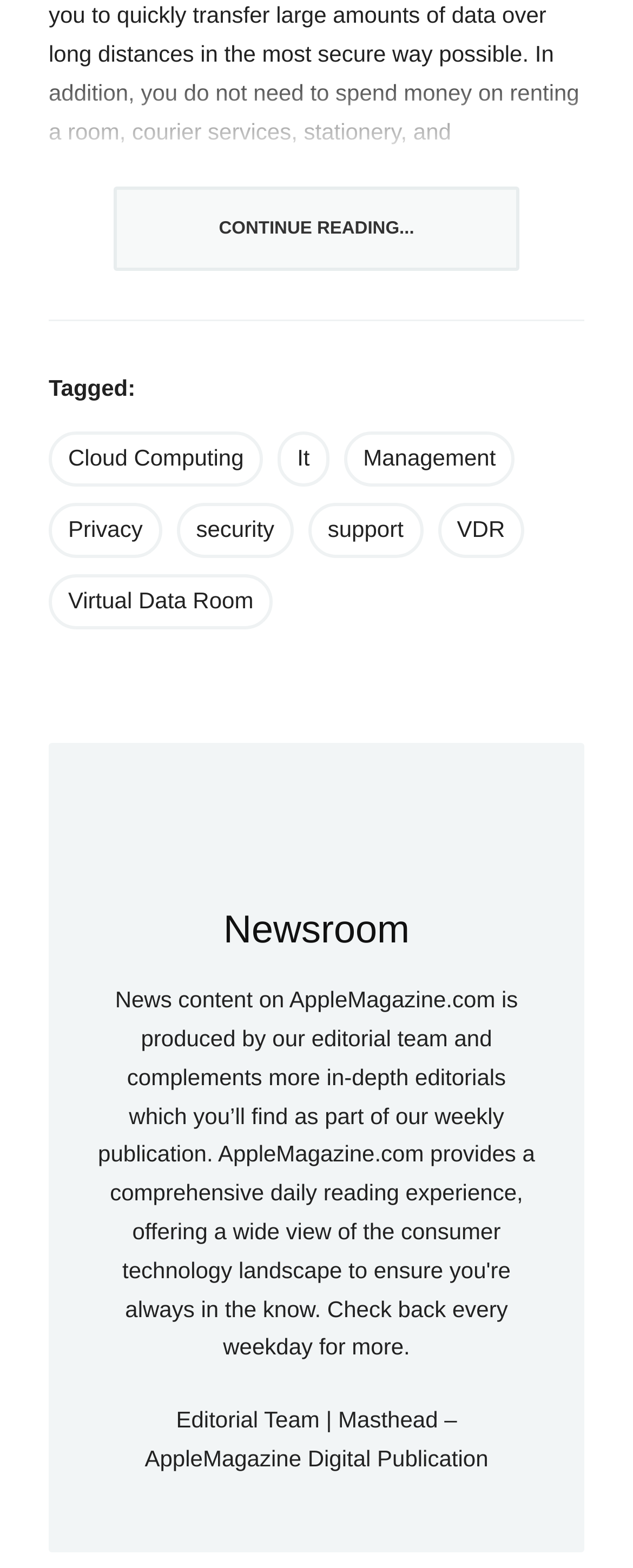Pinpoint the bounding box coordinates of the element that must be clicked to accomplish the following instruction: "Visit the 'Newsroom' page". The coordinates should be in the format of four float numbers between 0 and 1, i.e., [left, top, right, bottom].

[0.397, 0.511, 0.603, 0.527]